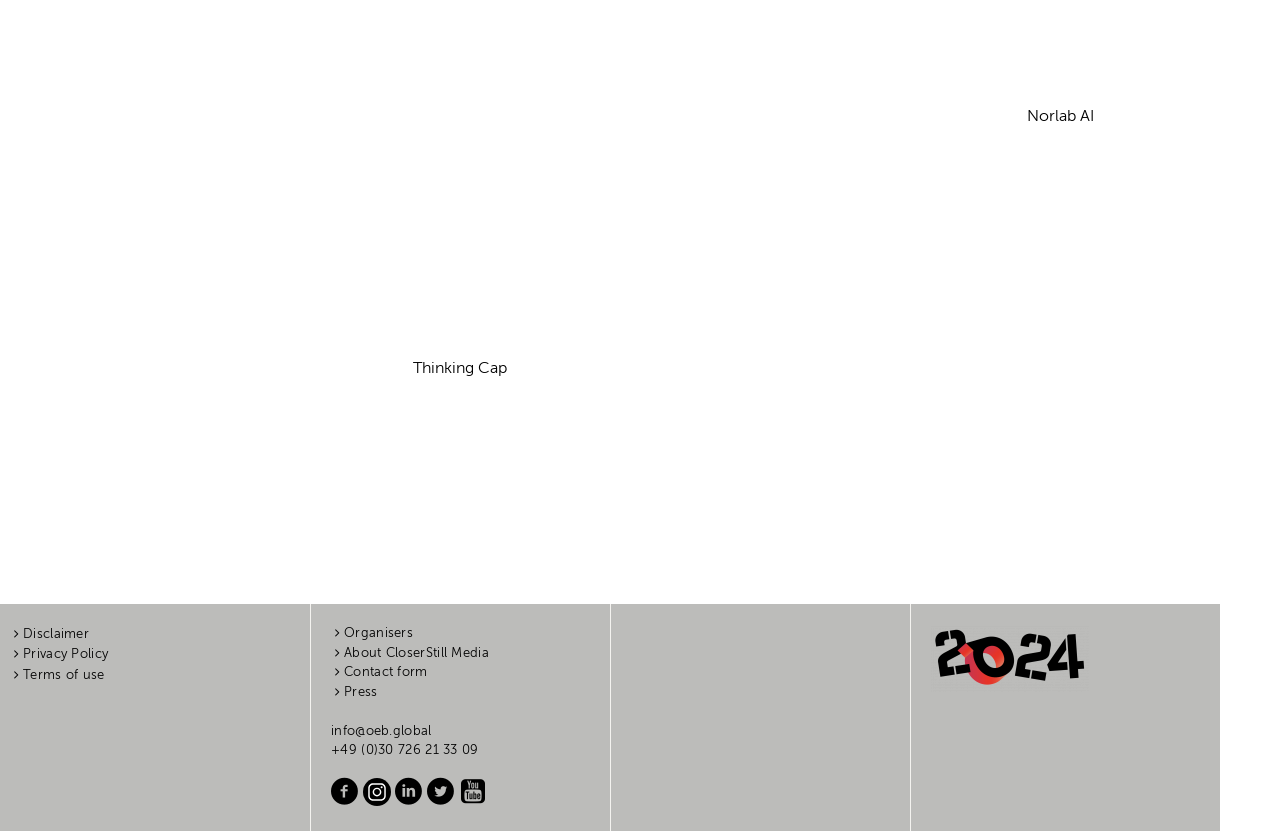What is the phone number provided?
Answer the question with just one word or phrase using the image.

+49 (0)30 726 21 33 09